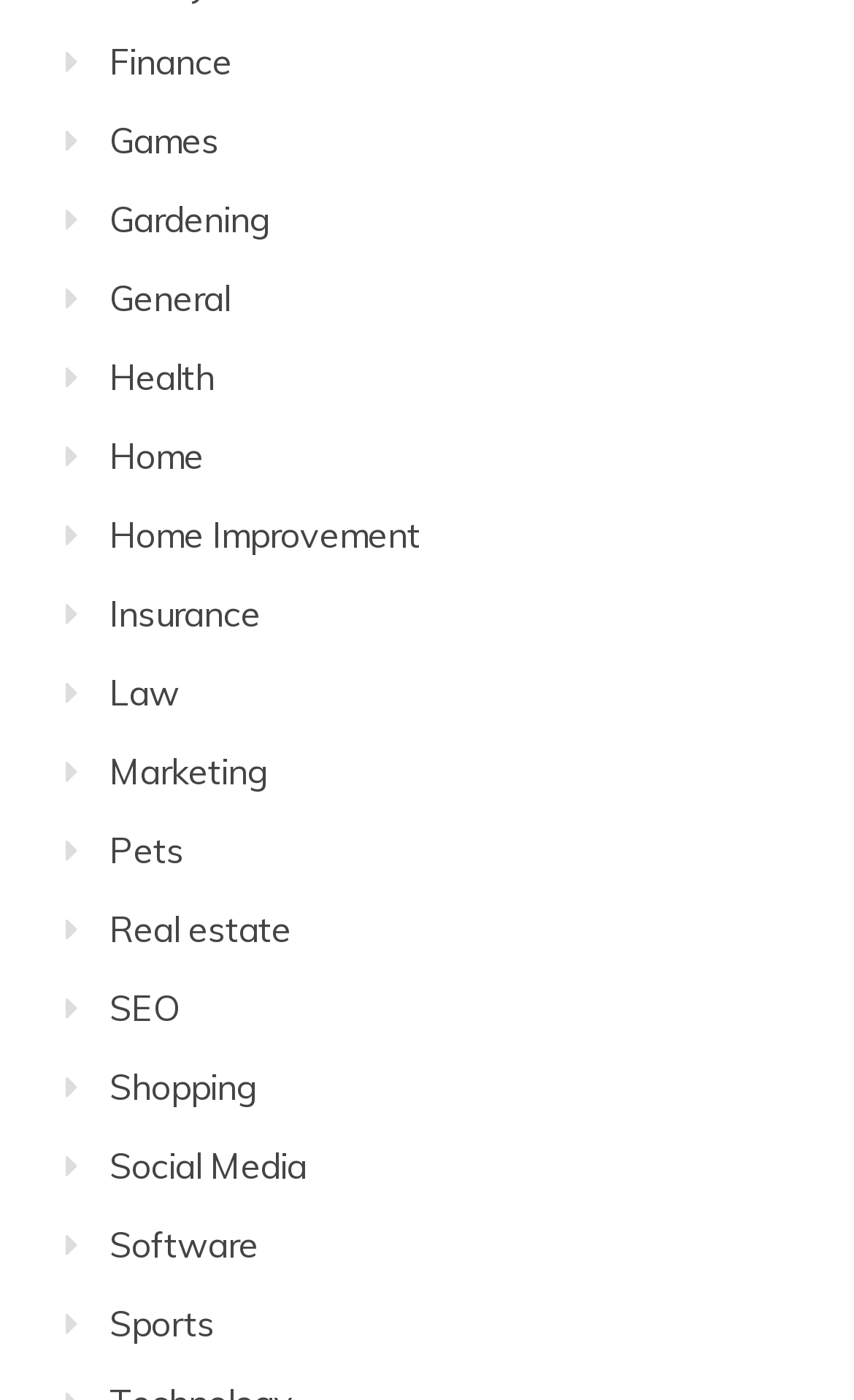Please give the bounding box coordinates of the area that should be clicked to fulfill the following instruction: "Visit the Home Improvement page". The coordinates should be in the format of four float numbers from 0 to 1, i.e., [left, top, right, bottom].

[0.128, 0.366, 0.492, 0.398]